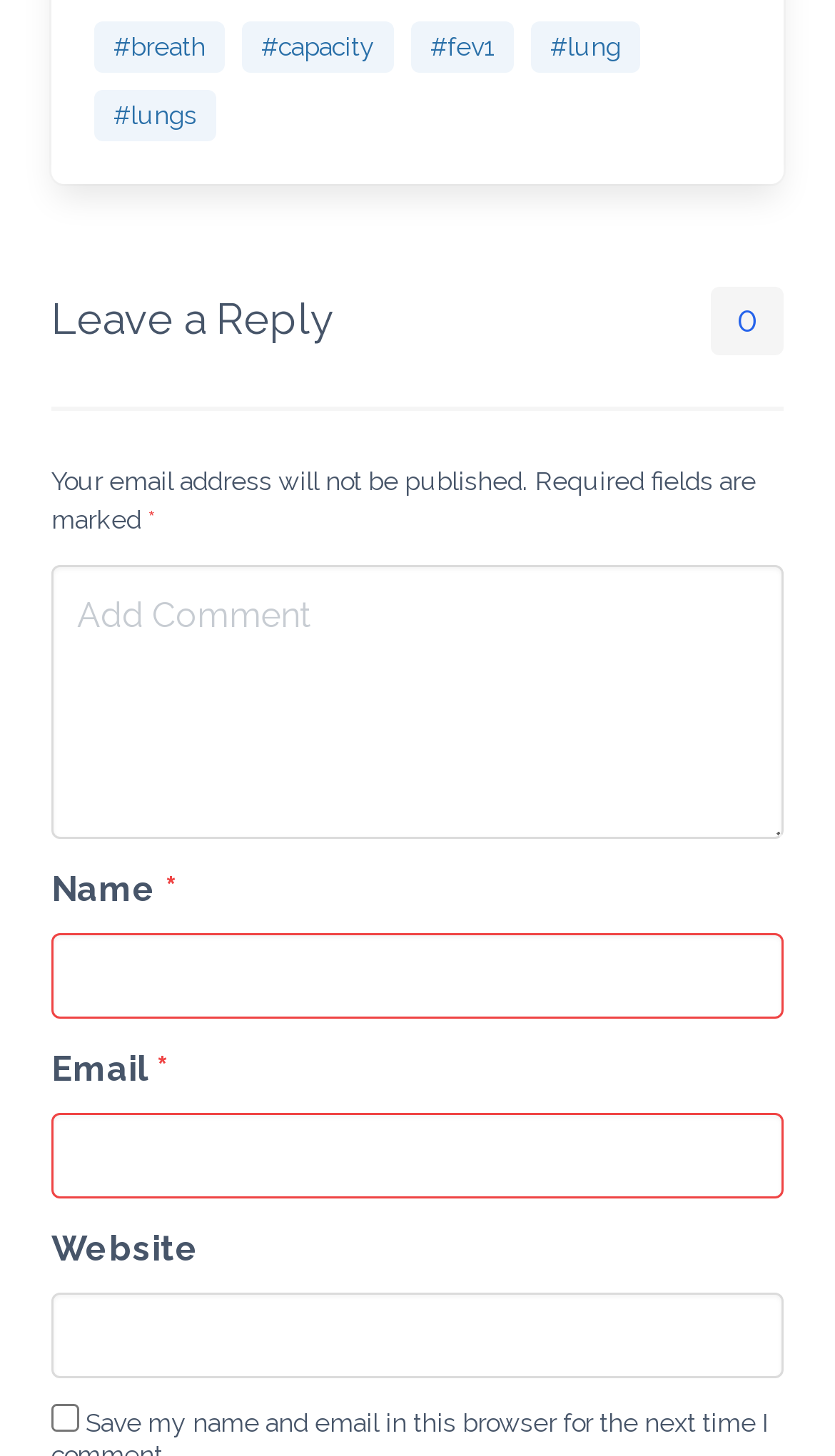Identify the bounding box coordinates for the element you need to click to achieve the following task: "Check the box to save your name and email". The coordinates must be four float values ranging from 0 to 1, formatted as [left, top, right, bottom].

[0.062, 0.964, 0.095, 0.983]